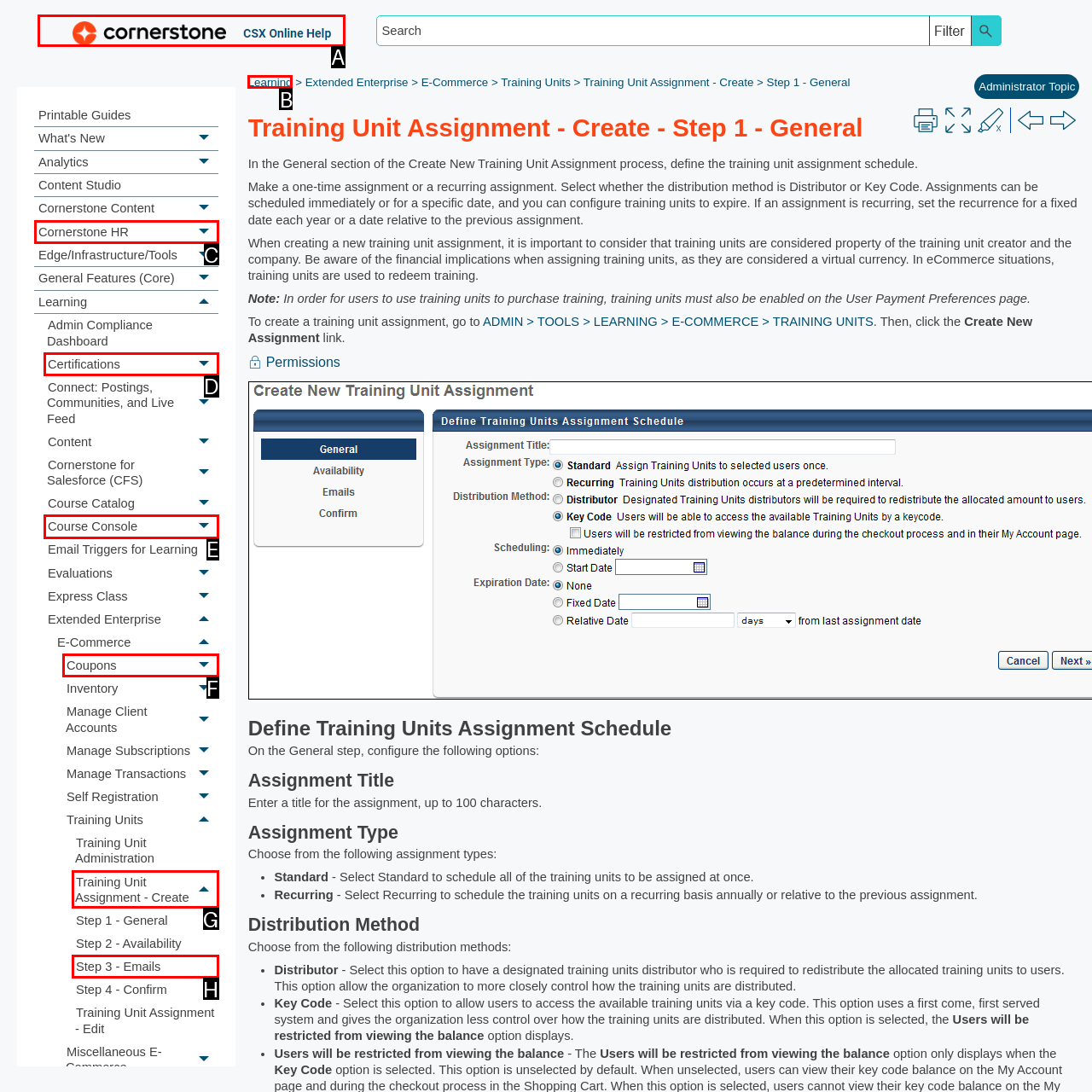Specify the letter of the UI element that should be clicked to achieve the following: View American Lighting Association page
Provide the corresponding letter from the choices given.

None